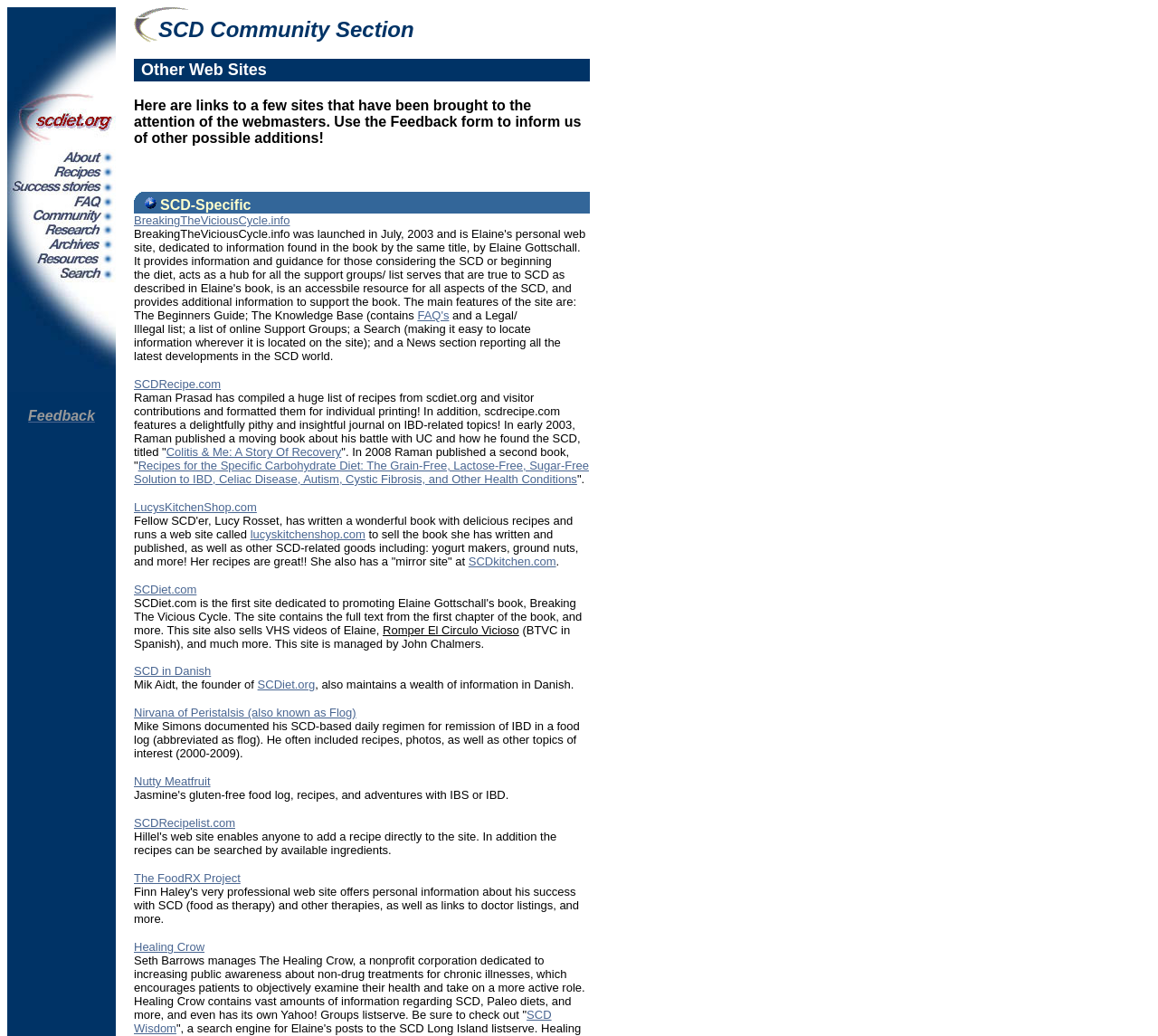Locate the bounding box coordinates of the segment that needs to be clicked to meet this instruction: "Click on the Feedback link".

[0.006, 0.394, 0.082, 0.409]